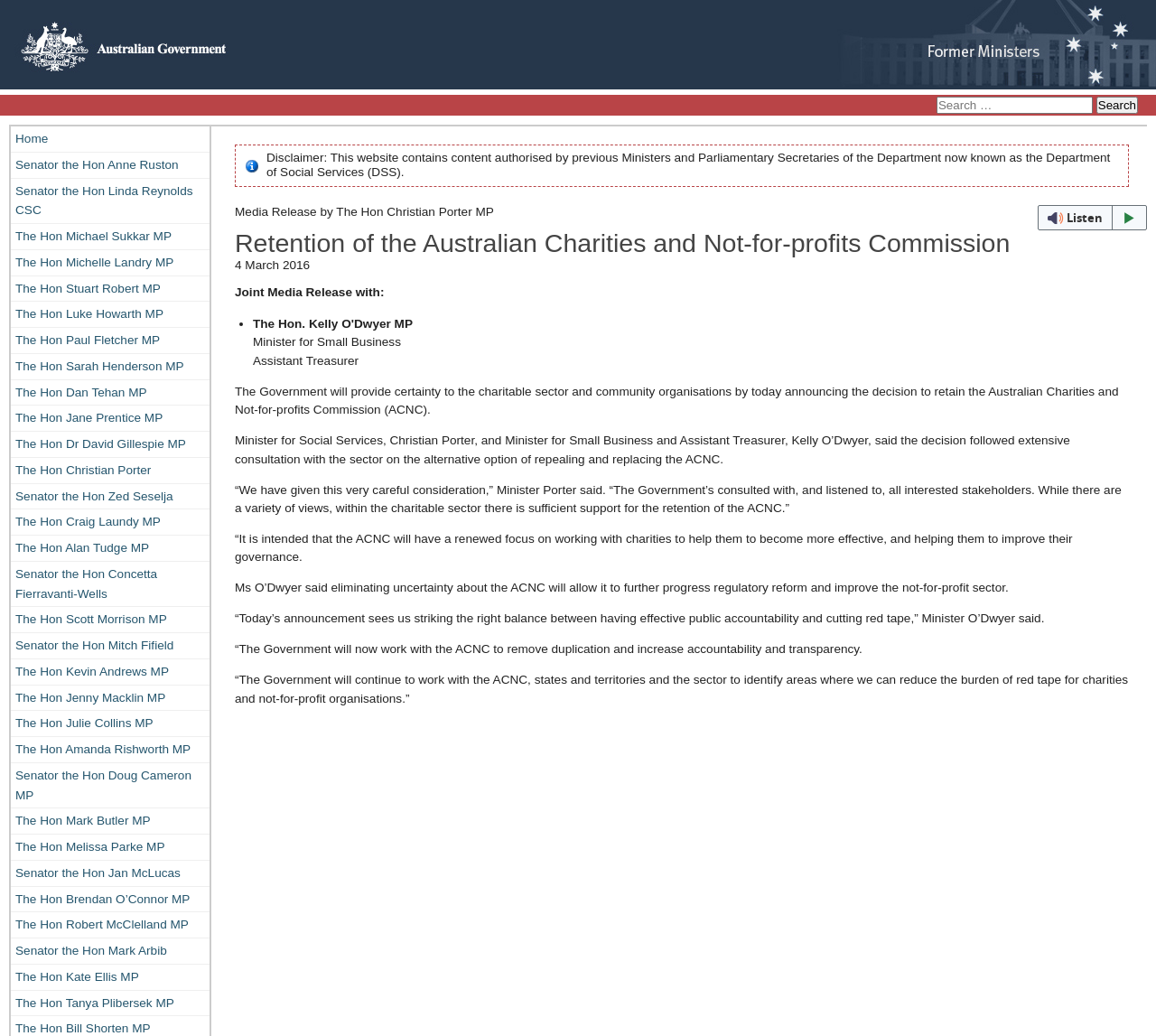What is the alternative option to the Australian Charities and Not-for-profits Commission?
Answer with a single word or short phrase according to what you see in the image.

Repealing and replacing